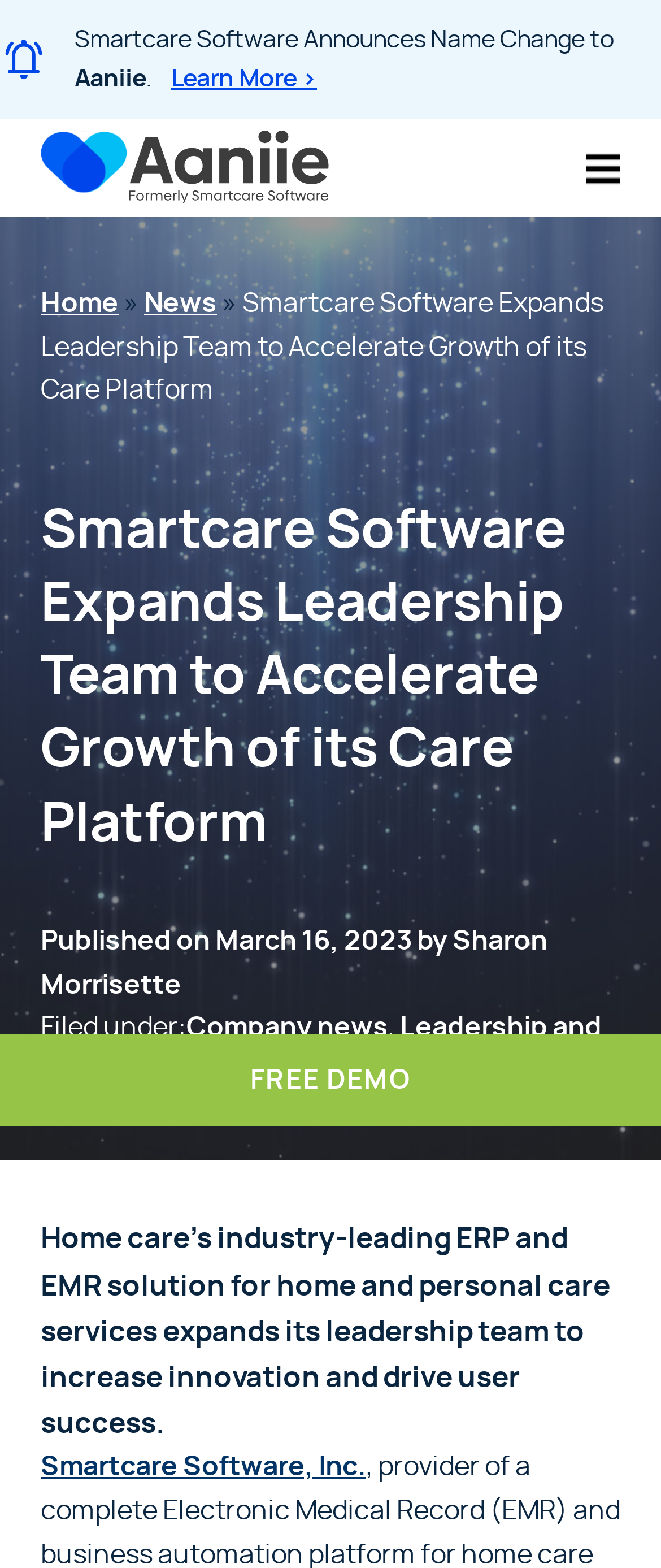Specify the bounding box coordinates of the area that needs to be clicked to achieve the following instruction: "Click the 'Learn More >' link".

[0.259, 0.042, 0.479, 0.058]